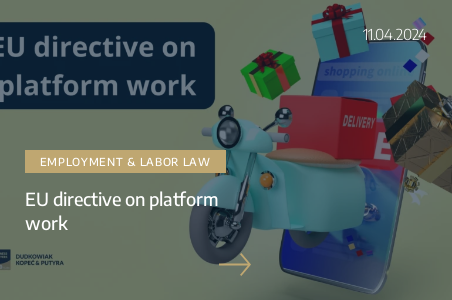What do the colorful gift-wrapped boxes represent?
Use the image to answer the question with a single word or phrase.

Intersection of commerce and gig work